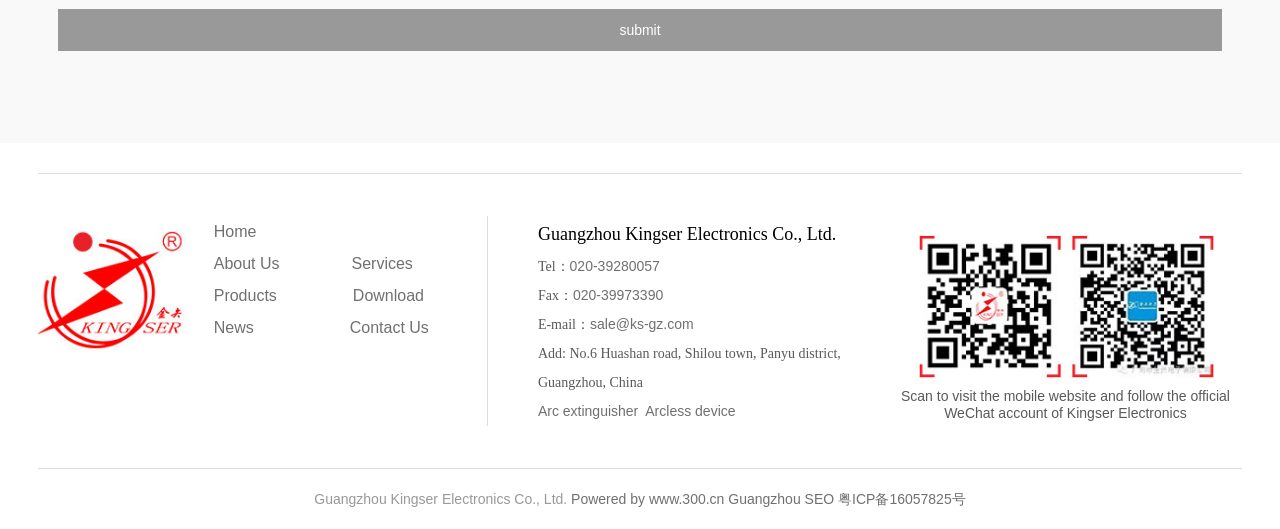Provide a one-word or short-phrase response to the question:
What is the email address?

sale@ks-gz.com